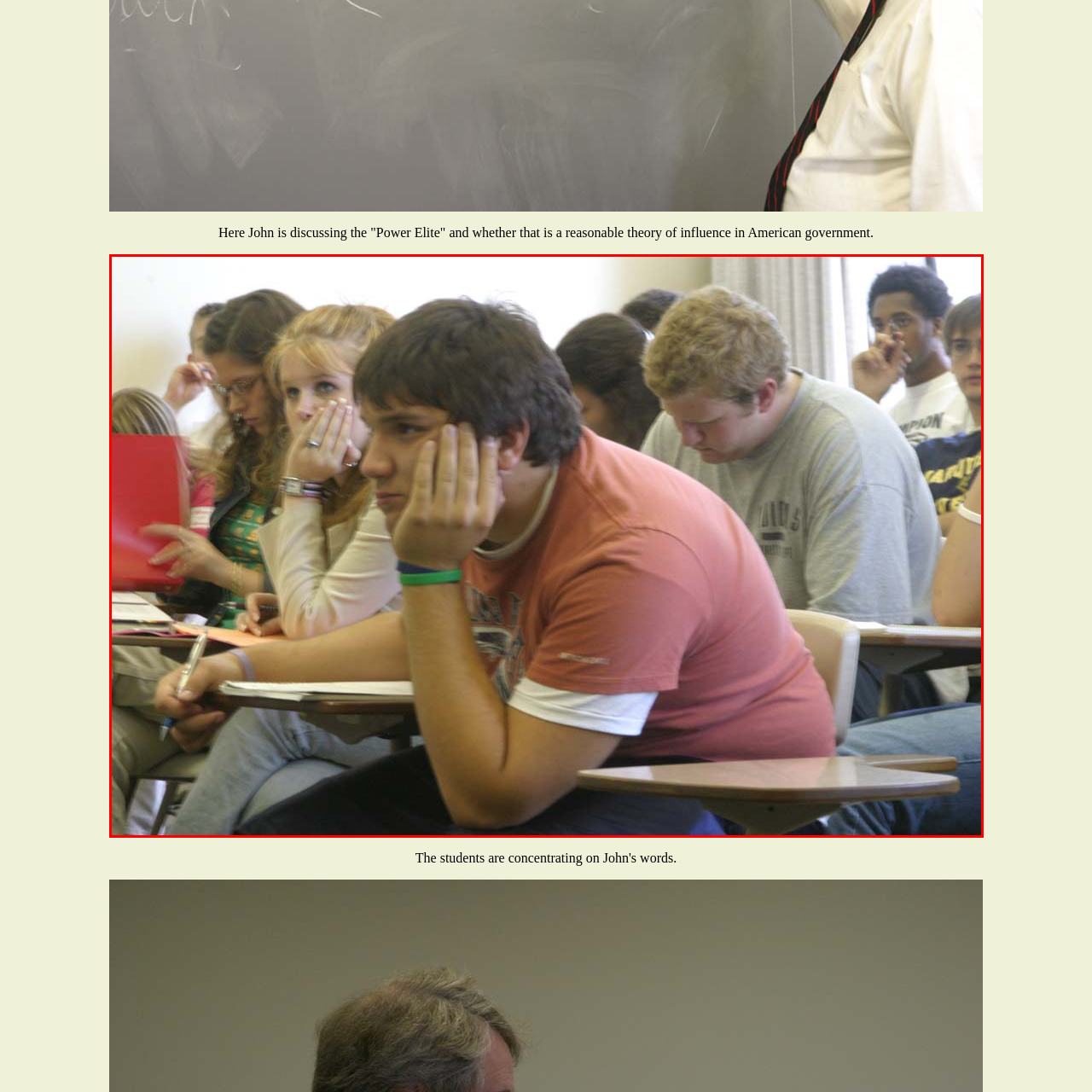Pay attention to the section outlined in red, How many students are visible in the background? 
Reply with a single word or phrase.

Multiple